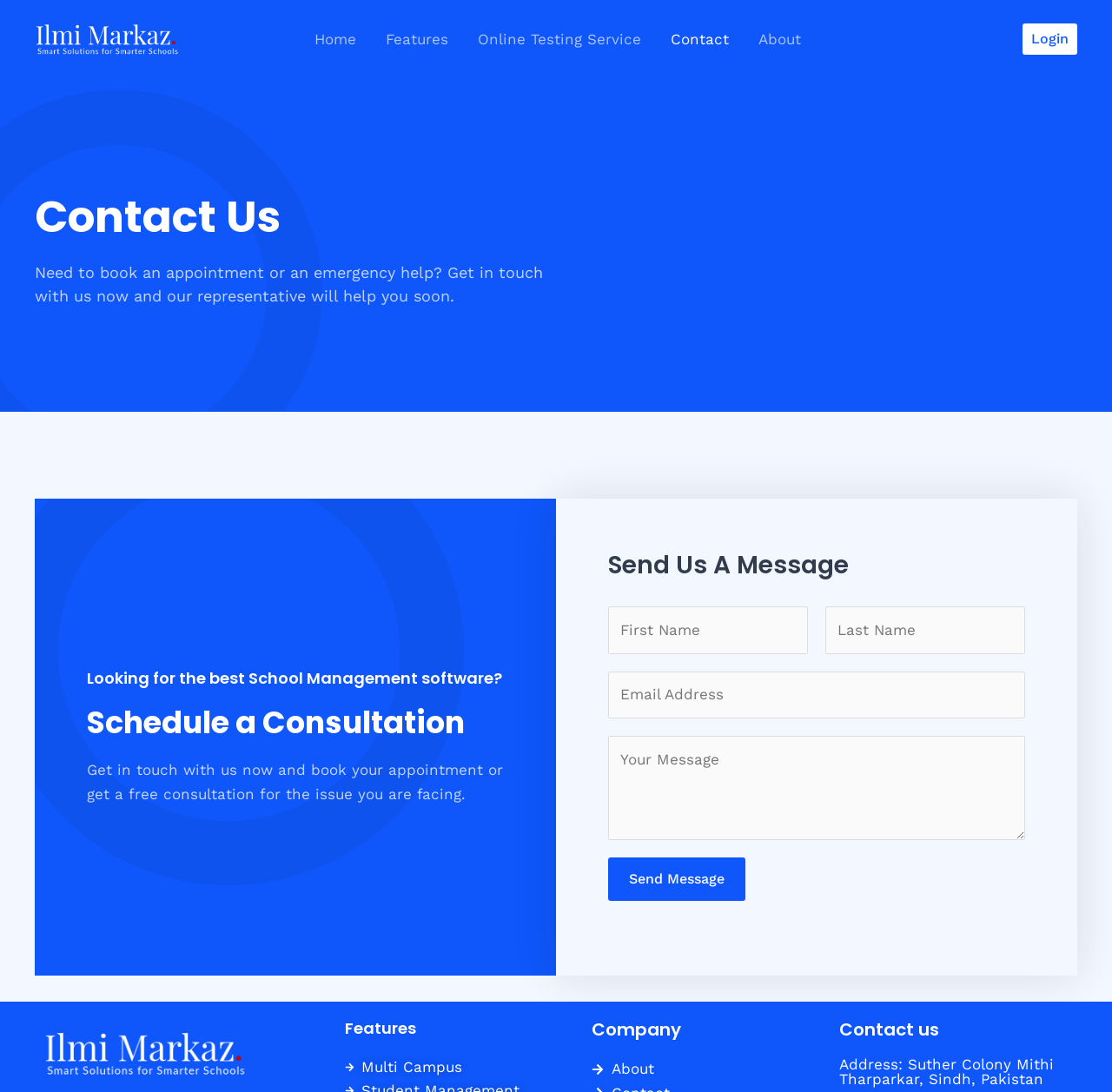Specify the bounding box coordinates of the element's area that should be clicked to execute the given instruction: "Click on the About link". The coordinates should be four float numbers between 0 and 1, i.e., [left, top, right, bottom].

[0.669, 0.024, 0.734, 0.048]